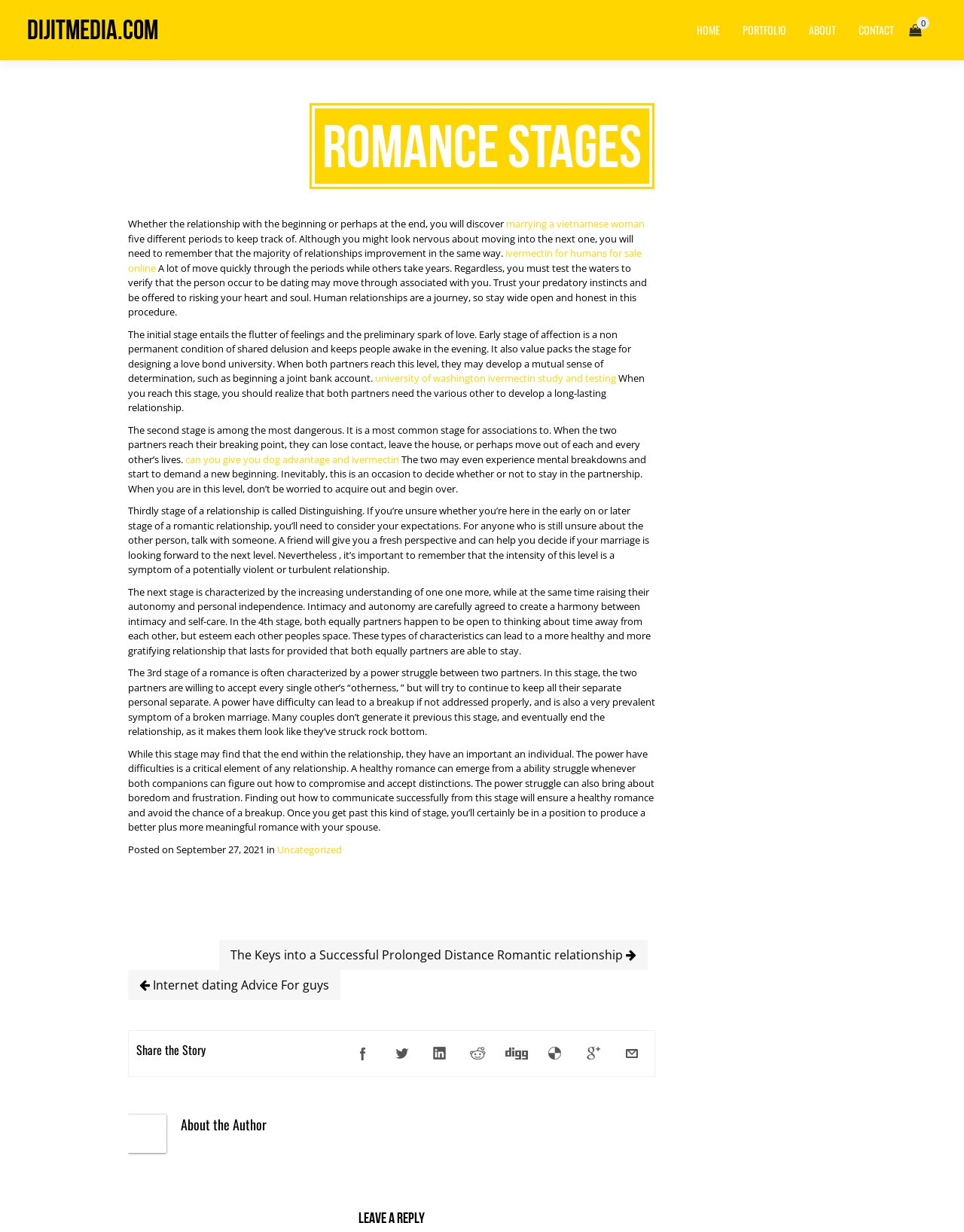How many links are in the main navigation menu?
Deliver a detailed and extensive answer to the question.

The main navigation menu is located at the top of the page and contains links to 'HOME', 'PORTFOLIO', 'ABOUT', and 'CONTACT'. There are 4 links in total.